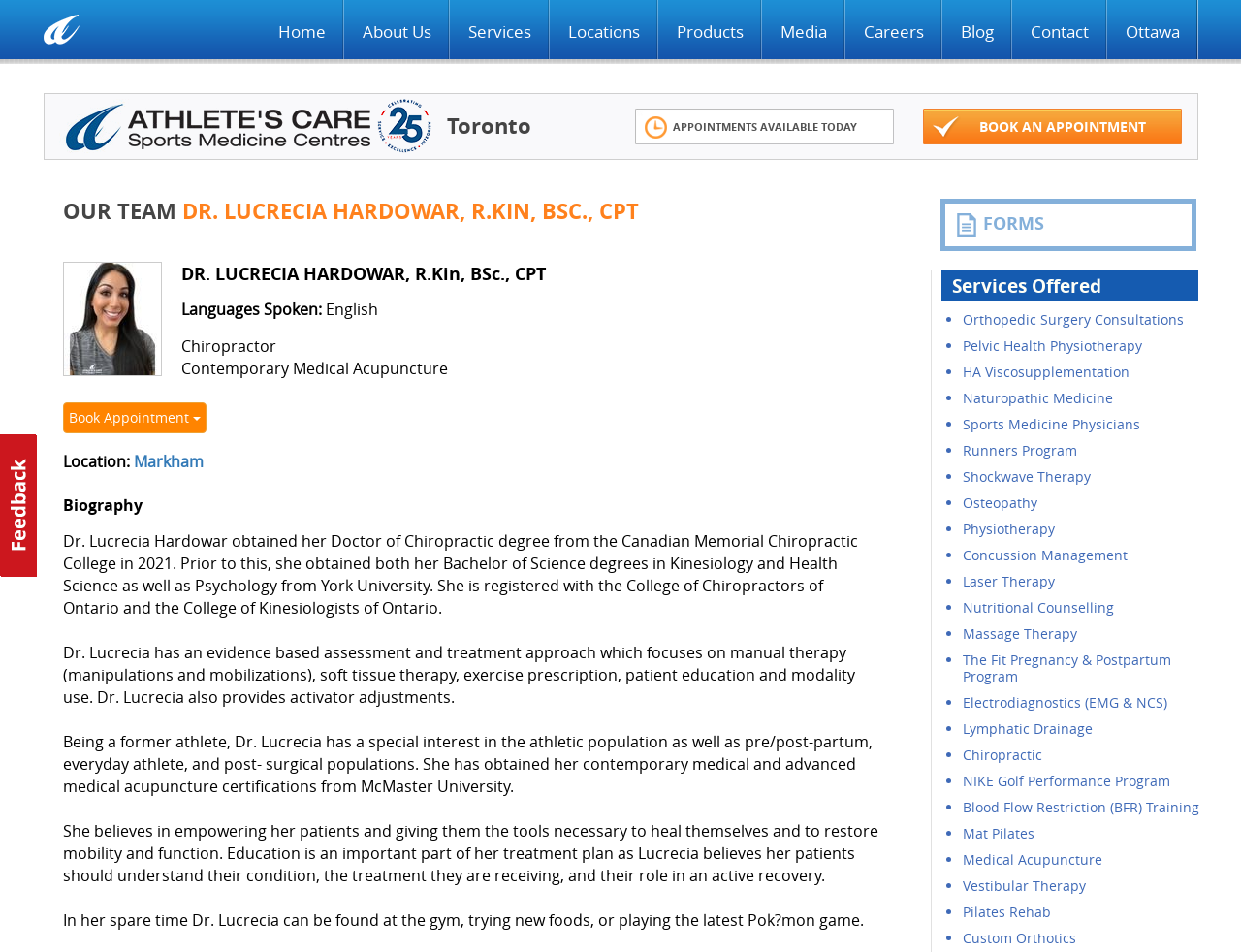What services are offered by Dr. Lucrecia Hardowar?
Could you please answer the question thoroughly and with as much detail as possible?

Dr. Lucrecia Hardowar's services can be found in her biography section, which lists her as a Chiropractor and also mentions her Contemporary Medical Acupuncture certification.